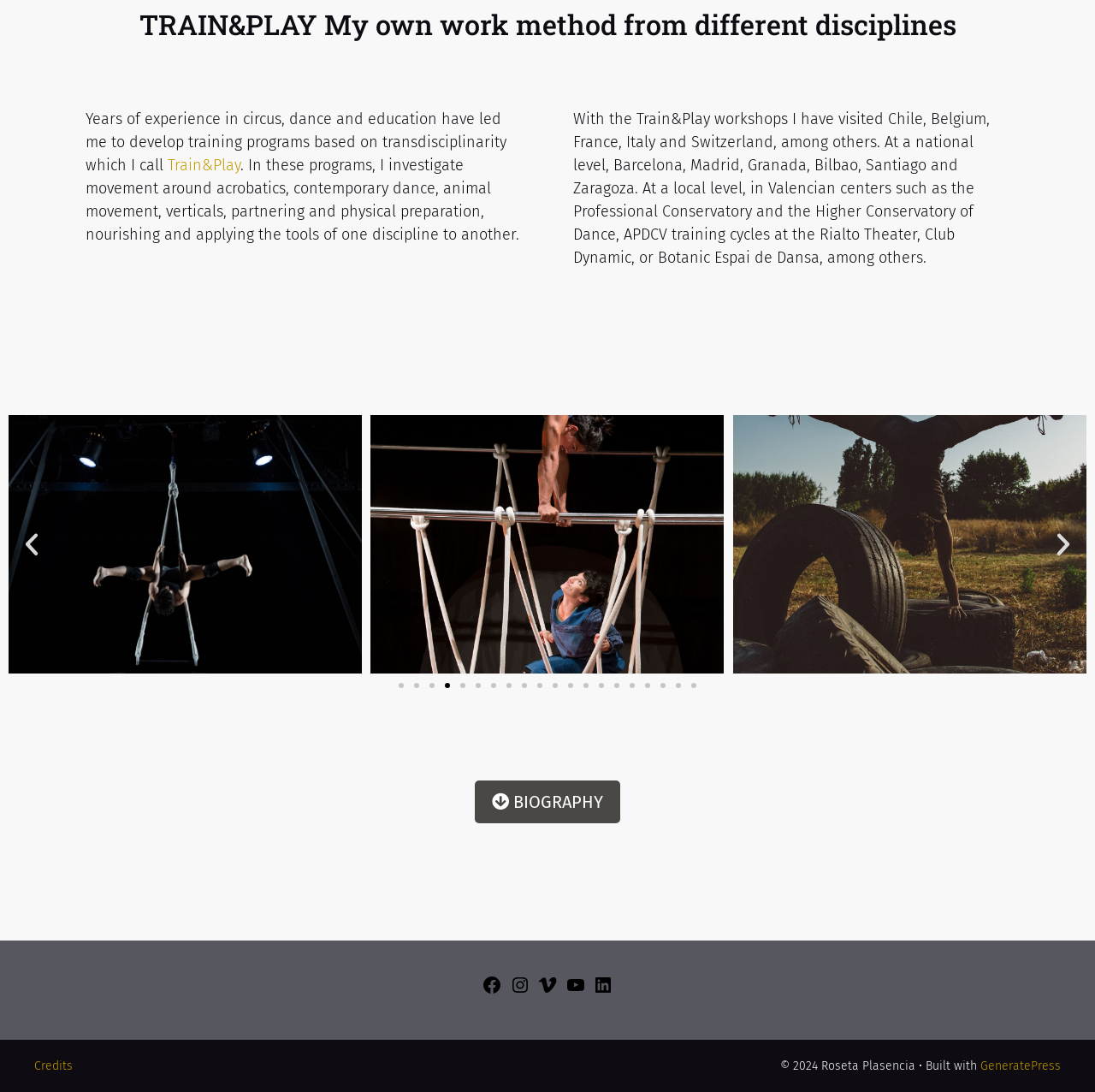How many slides are there in total?
Respond to the question with a single word or phrase according to the image.

20